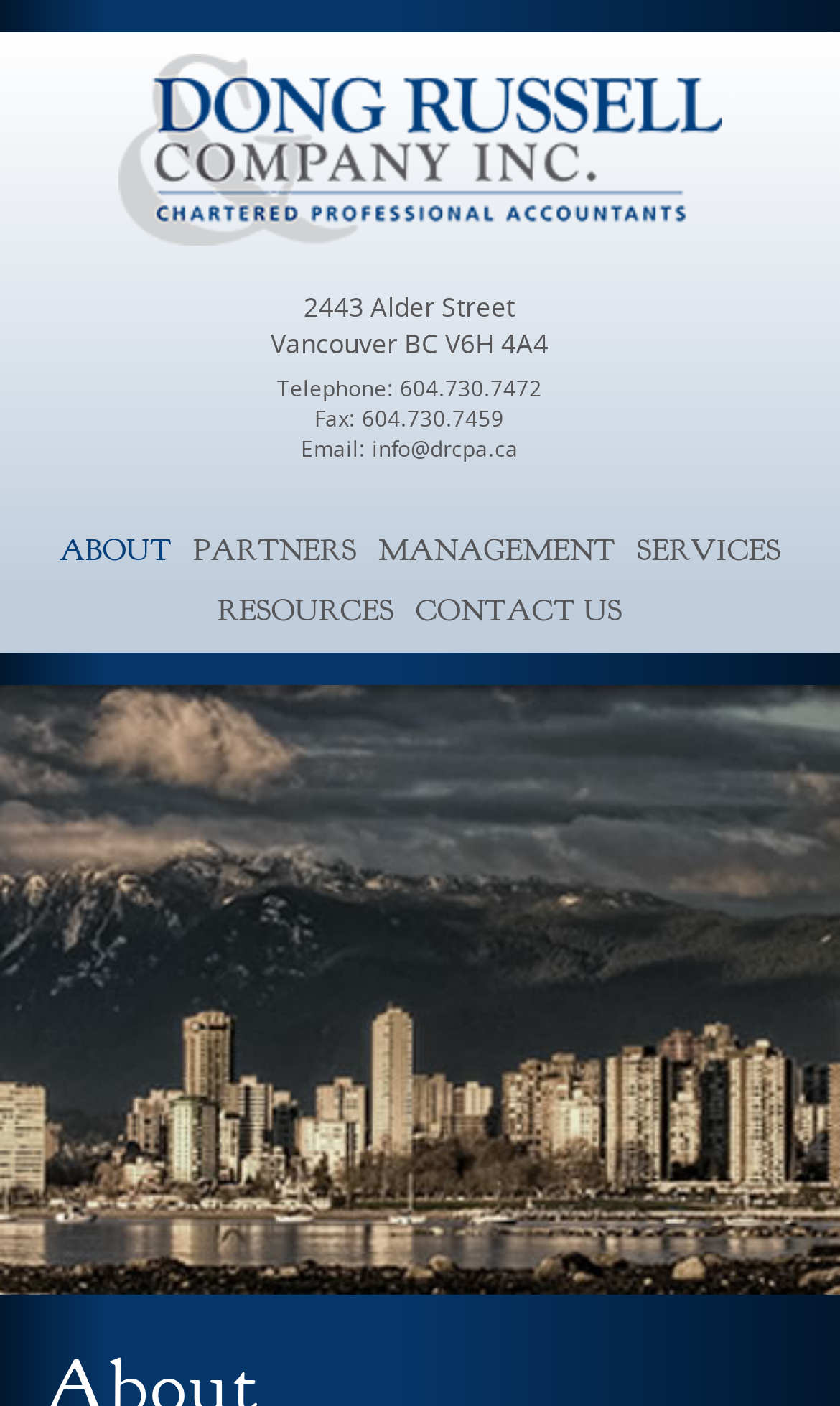Identify the bounding box coordinates for the region to click in order to carry out this instruction: "get in touch with the company". Provide the coordinates using four float numbers between 0 and 1, formatted as [left, top, right, bottom].

[0.495, 0.421, 0.741, 0.464]